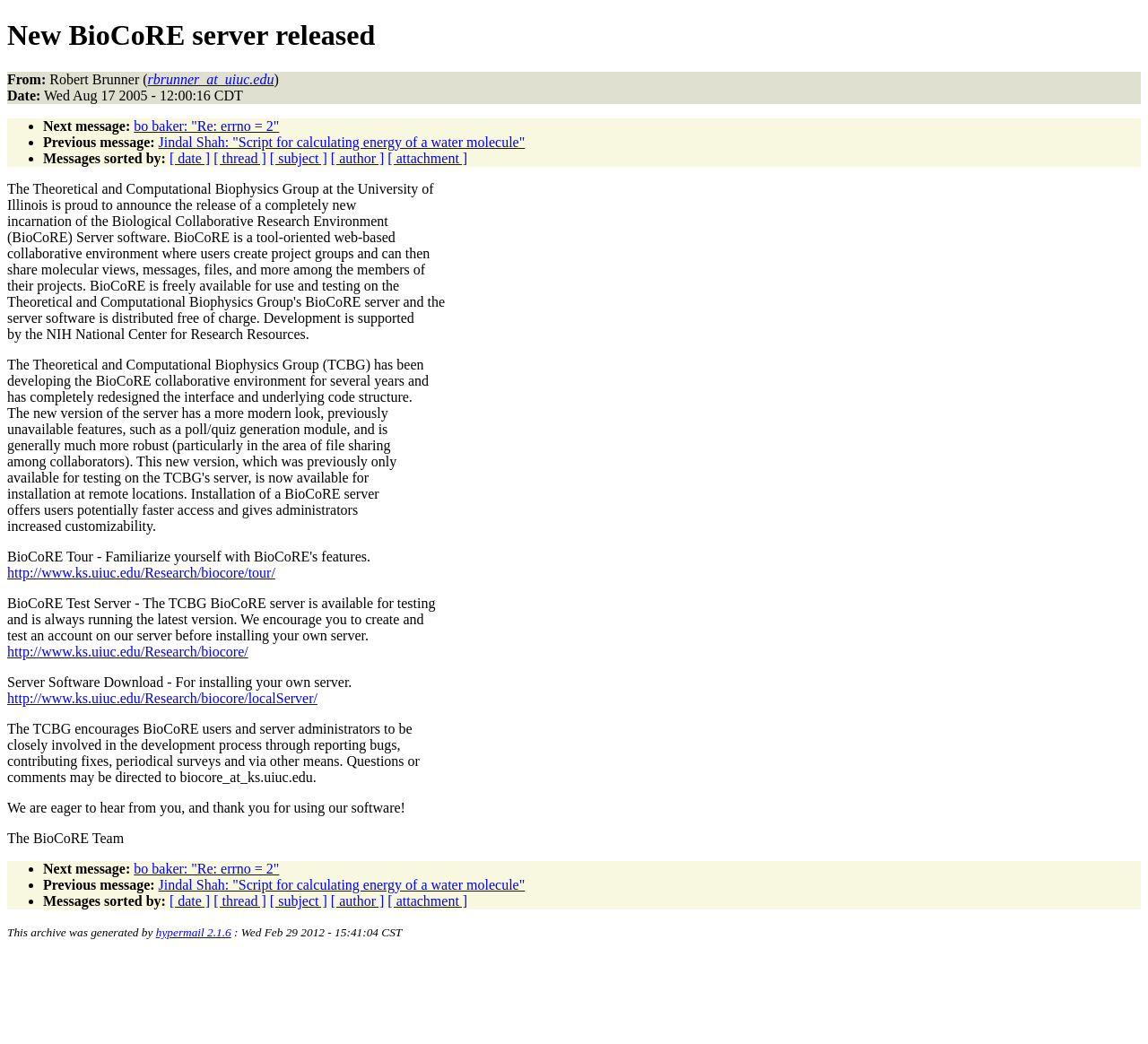Can you provide the bounding box coordinates for the element that should be clicked to implement the instruction: "Download server software"?

[0.006, 0.661, 0.277, 0.676]